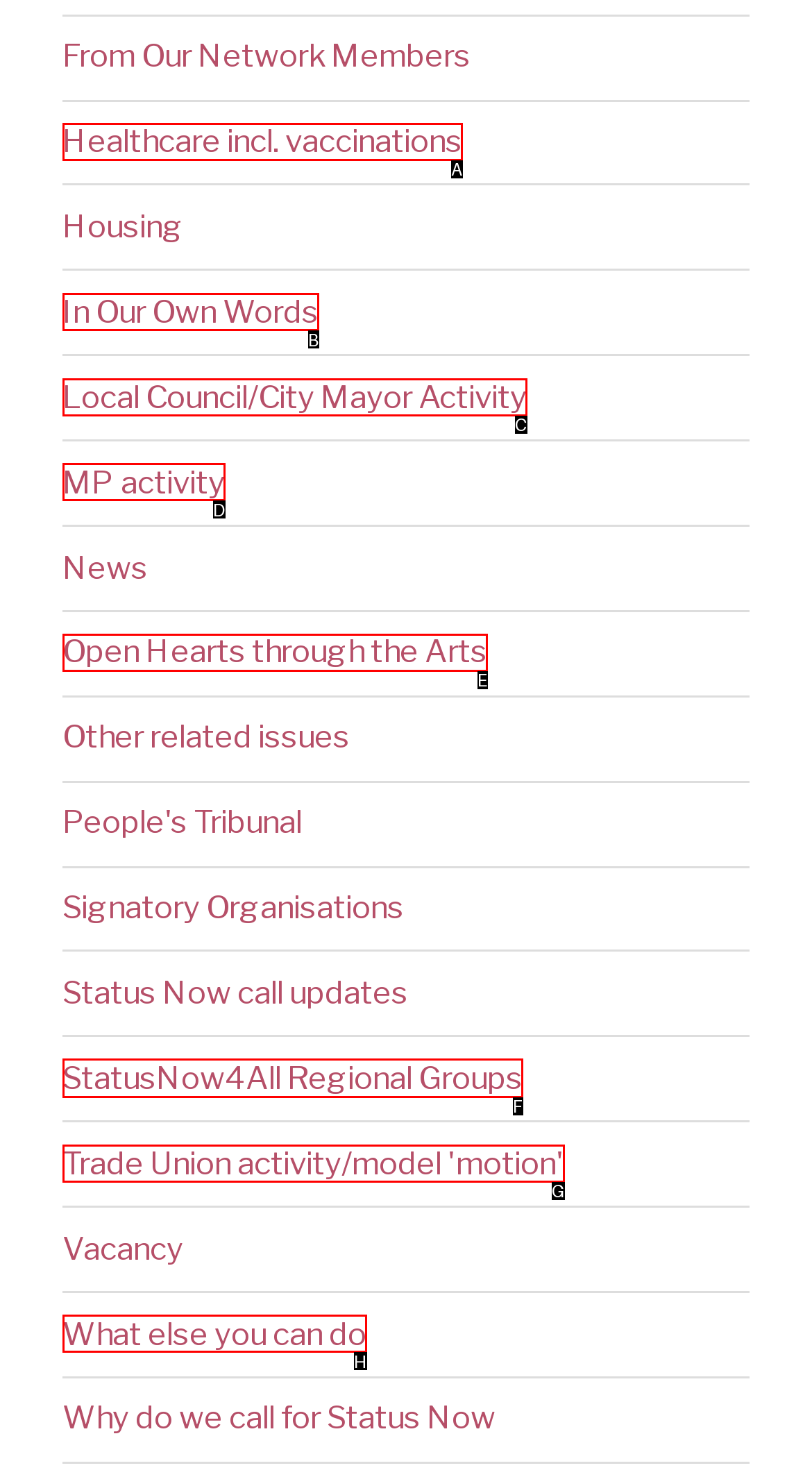Given the task: Explore StatusNow4All Regional Groups, indicate which boxed UI element should be clicked. Provide your answer using the letter associated with the correct choice.

F